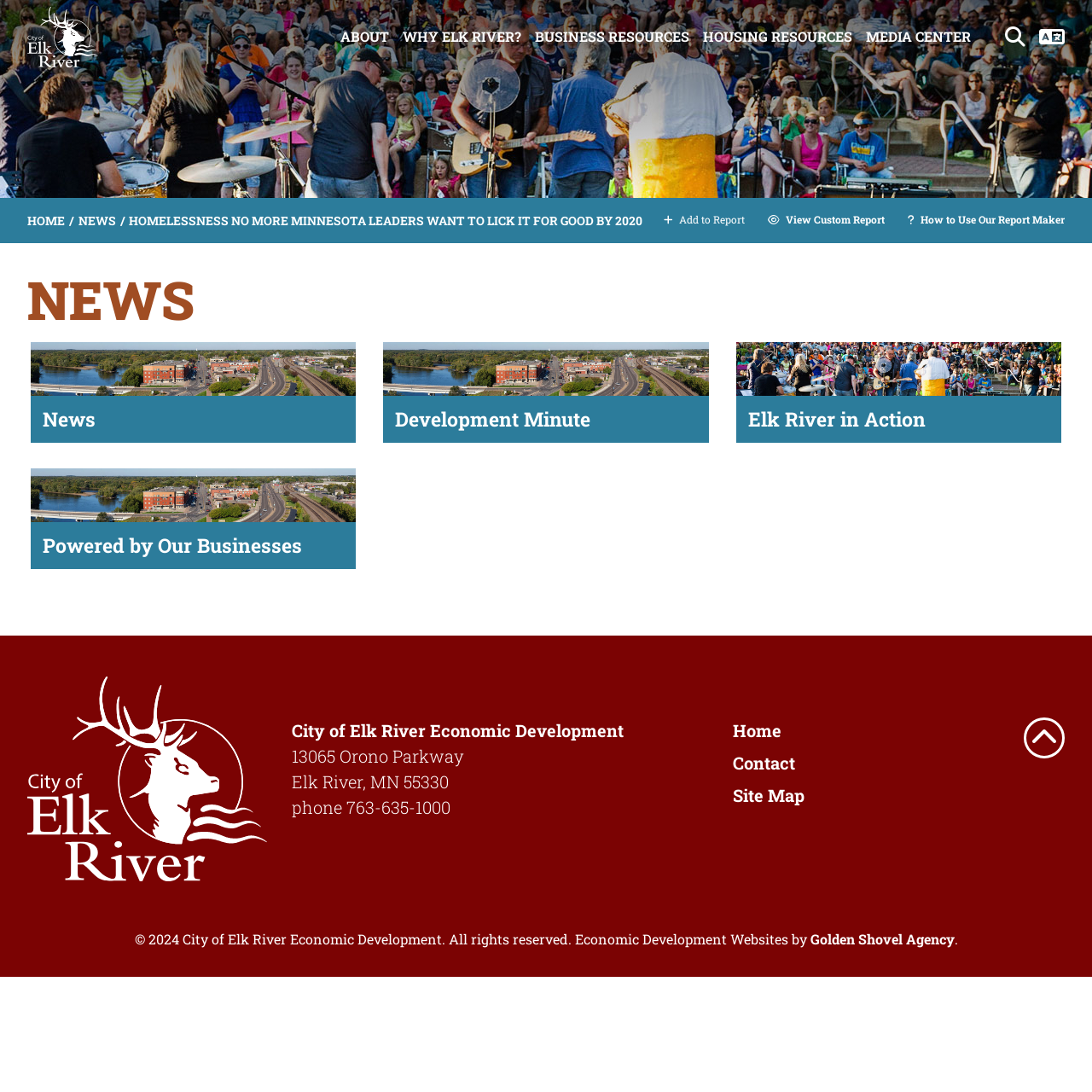Determine the bounding box coordinates of the region I should click to achieve the following instruction: "View the City of Elk River Economic Development Logo". Ensure the bounding box coordinates are four float numbers between 0 and 1, i.e., [left, top, right, bottom].

[0.025, 0.006, 0.09, 0.062]